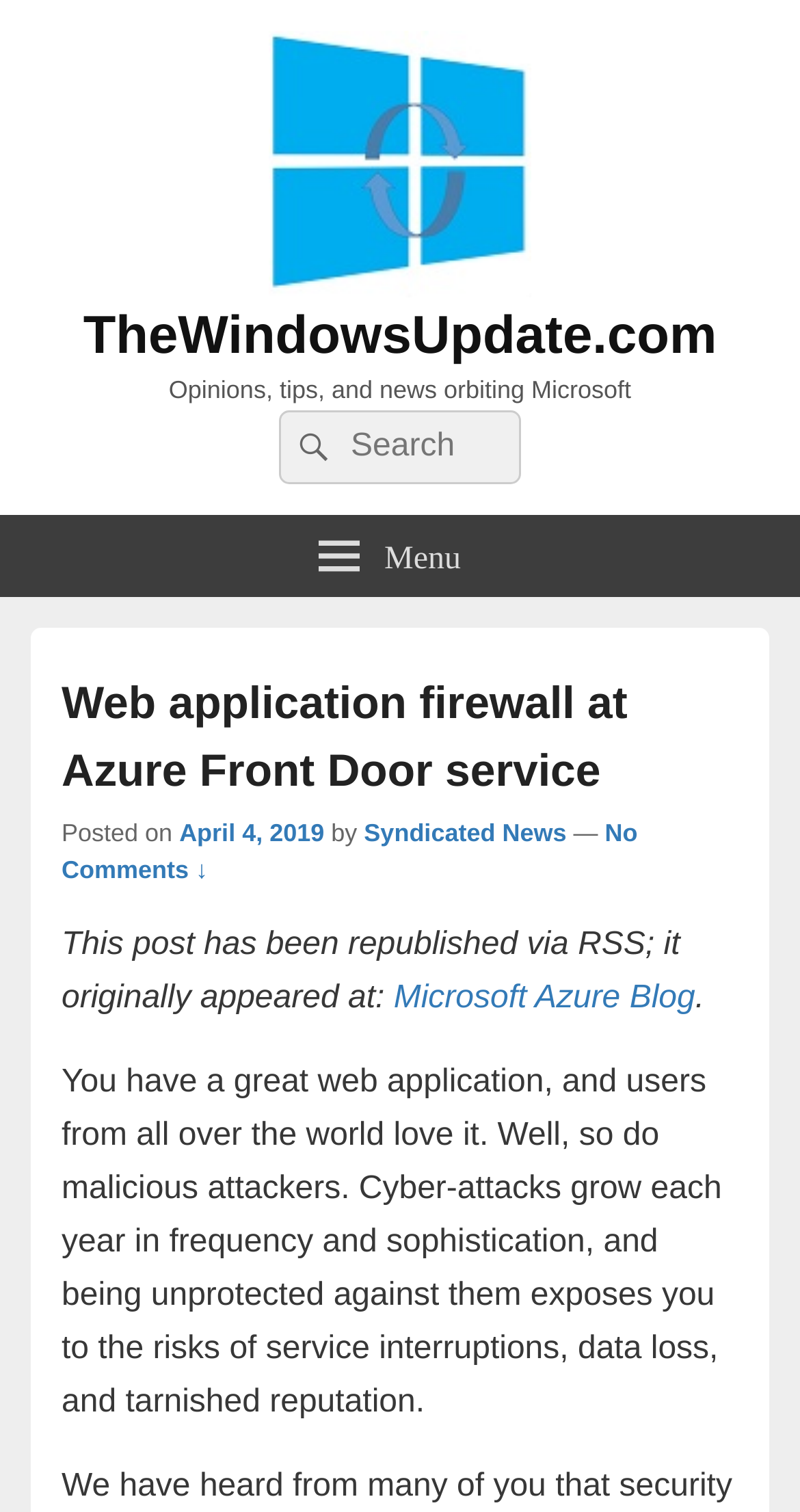Please identify the bounding box coordinates of the clickable area that will fulfill the following instruction: "Search for something". The coordinates should be in the format of four float numbers between 0 and 1, i.e., [left, top, right, bottom].

[0.349, 0.272, 0.651, 0.321]